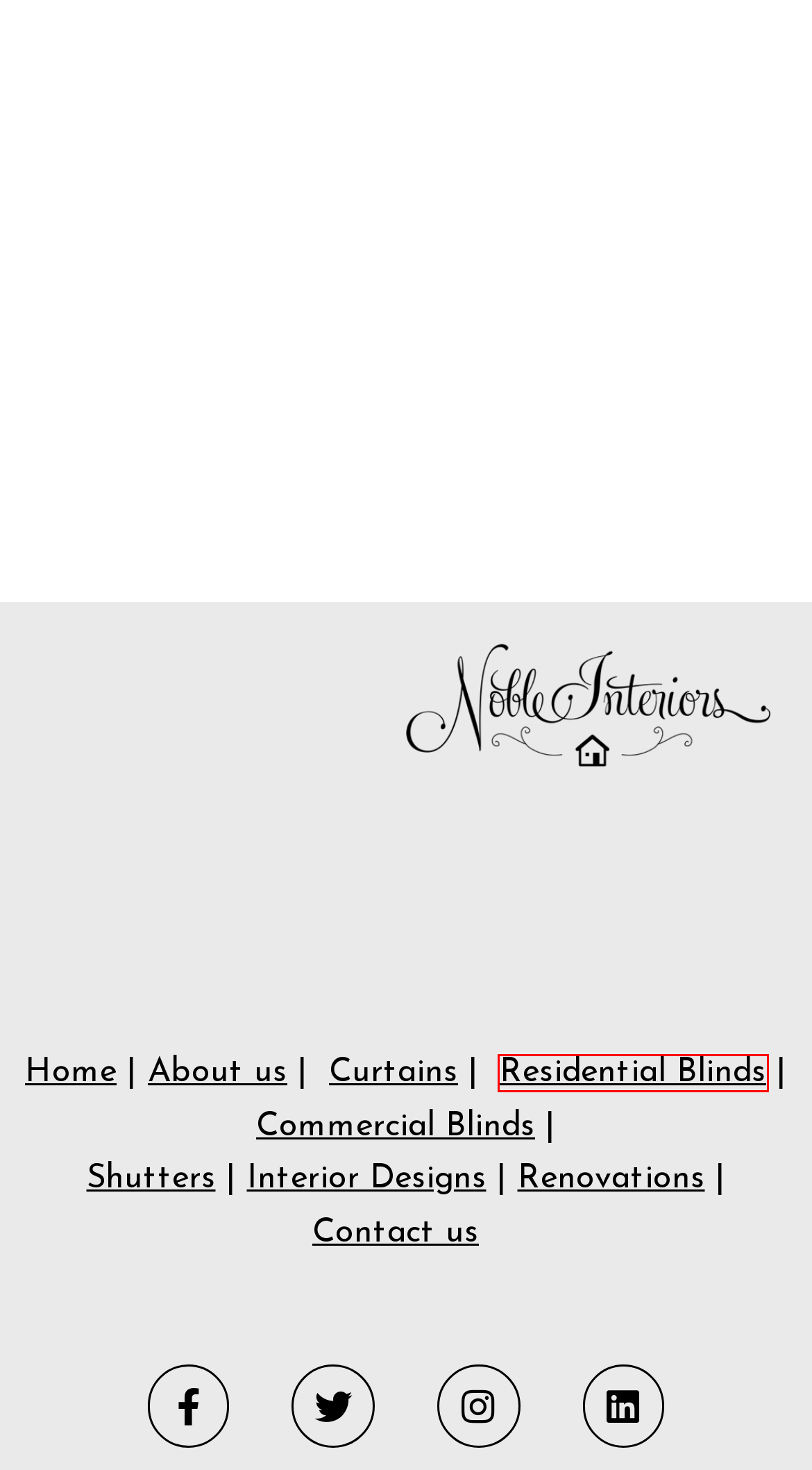A screenshot of a webpage is given, featuring a red bounding box around a UI element. Please choose the webpage description that best aligns with the new webpage after clicking the element in the bounding box. These are the descriptions:
A. Renovation Specialist Edmonton - Book a free Consultation
B. About us - Noble Interiors in Edmonton
C. Window Shutters in Edmonton by Noble Interiors
D. Interior design in Edmonton - One of the Reliable interior designers
E. Residential Blinds in Edmonton - Noble Interiors
F. Contact us - Noble Interiors in Edmonton AB
G. Custom drapery - Window Curtains shop in Edmonton
H. Custom Draperies - Curtains in Edmonton by Noble interiors

E